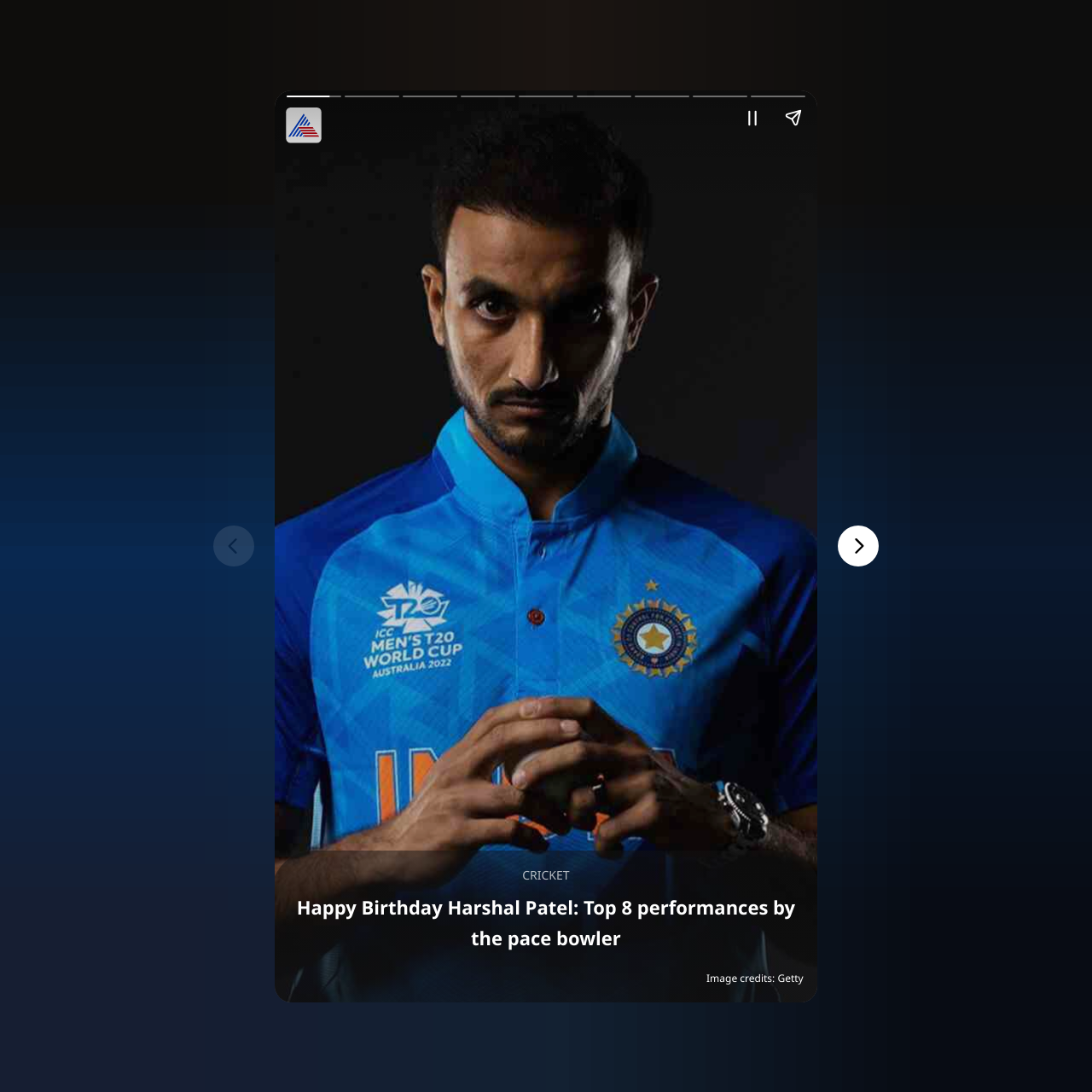Is the 'Previous page' button enabled?
From the image, respond with a single word or phrase.

No